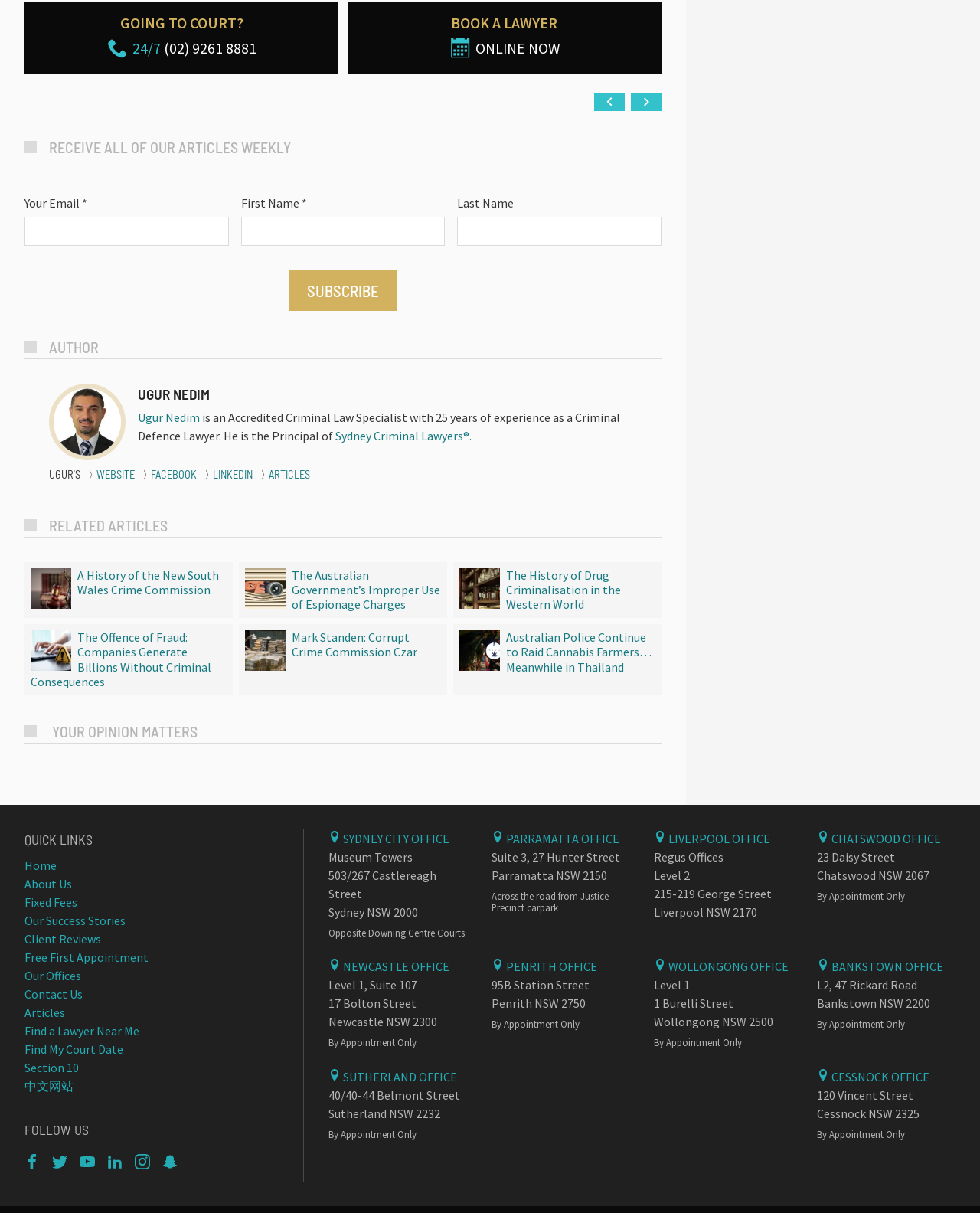Please locate the bounding box coordinates of the element that should be clicked to achieve the given instruction: "Follow on LinkedIn".

[0.217, 0.386, 0.258, 0.396]